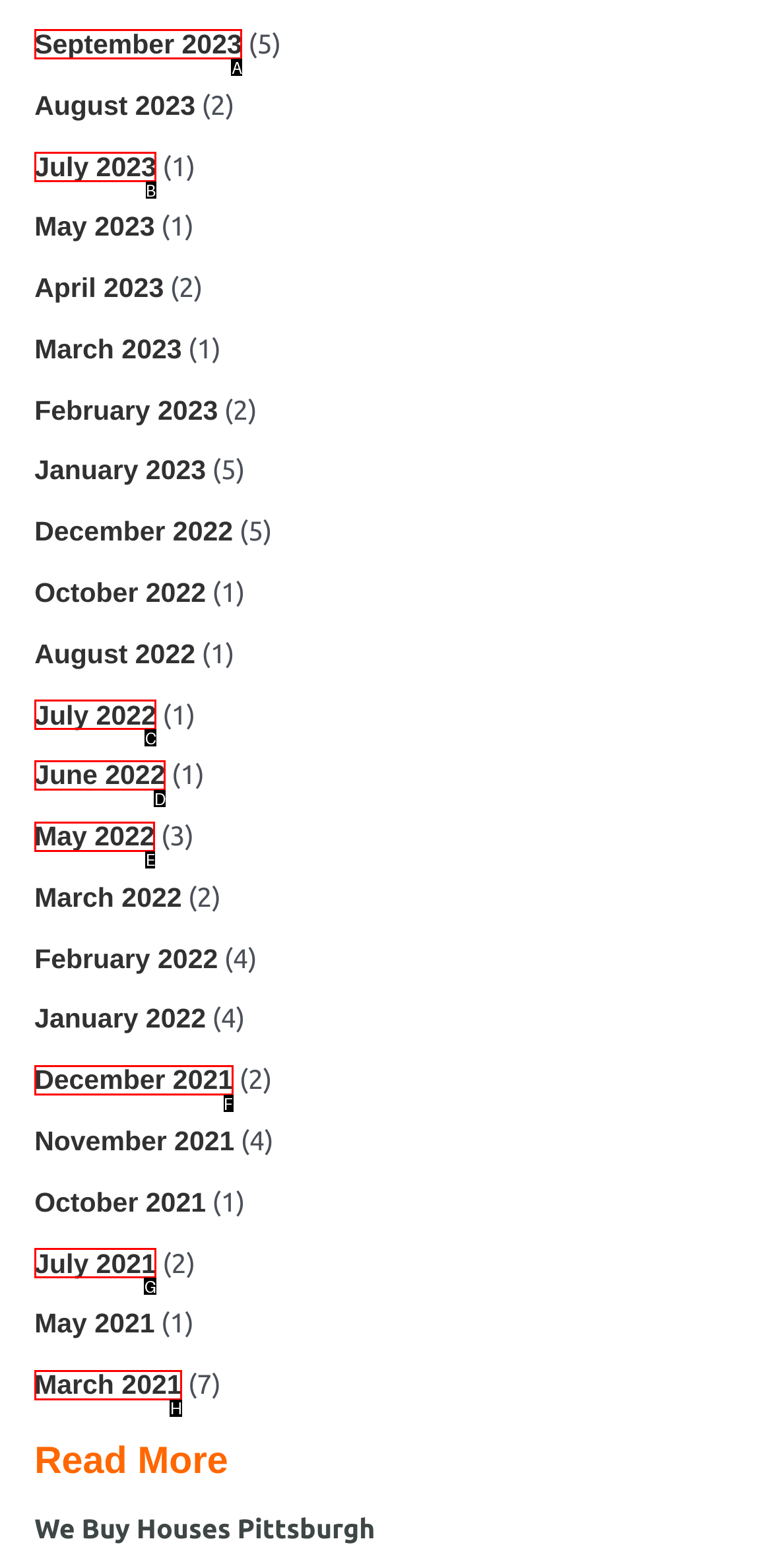For the instruction: Click the MENU button, which HTML element should be clicked?
Respond with the letter of the appropriate option from the choices given.

None